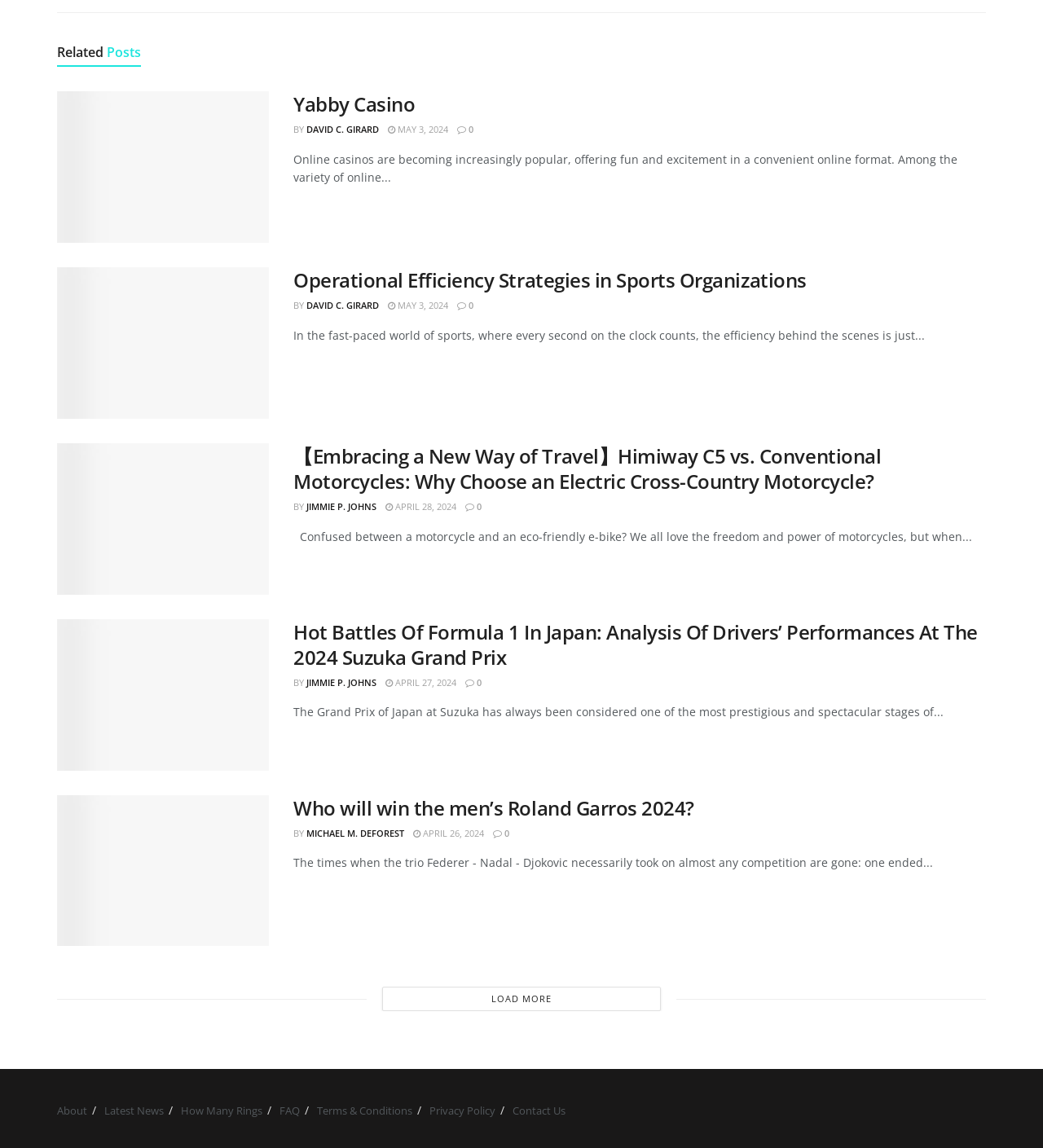Locate the bounding box coordinates of the element I should click to achieve the following instruction: "Visit the 'About' page".

[0.055, 0.961, 0.084, 0.974]